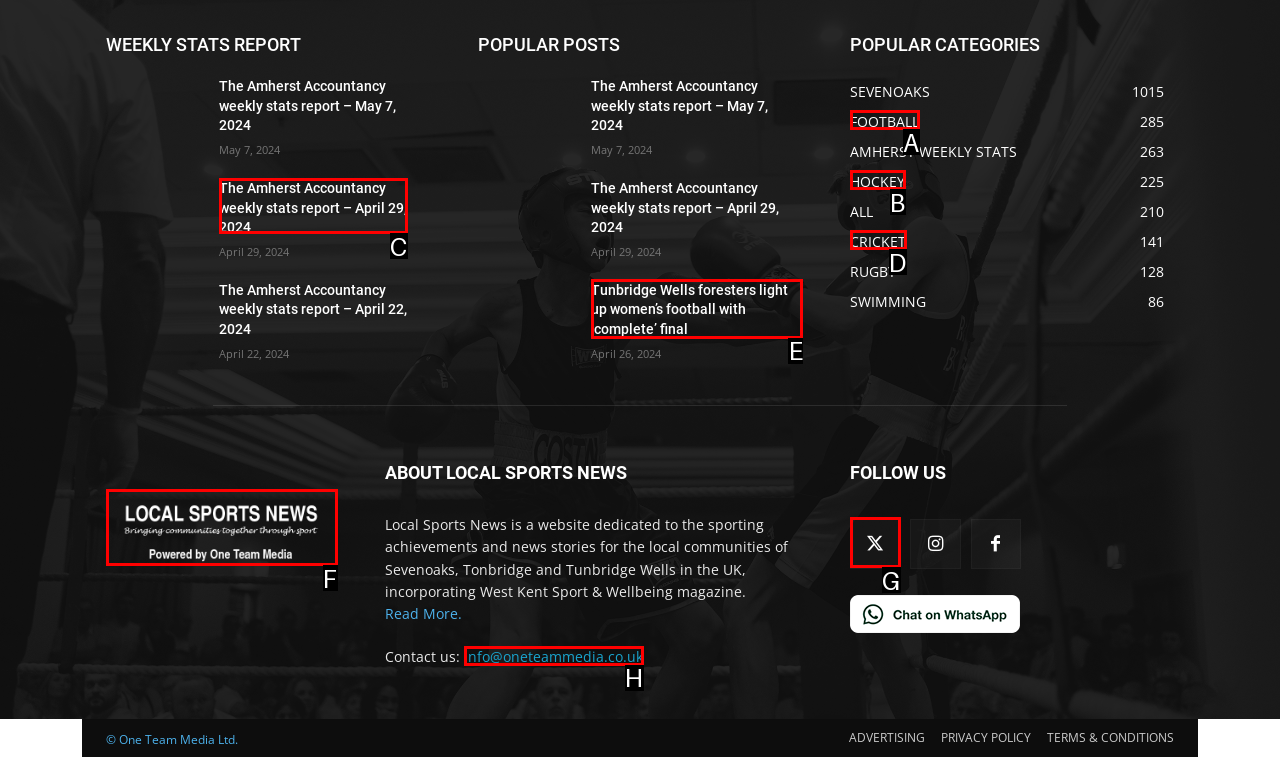For the task "Read about Tunbridge Wells foresters lighting up women’s football", which option's letter should you click? Answer with the letter only.

E